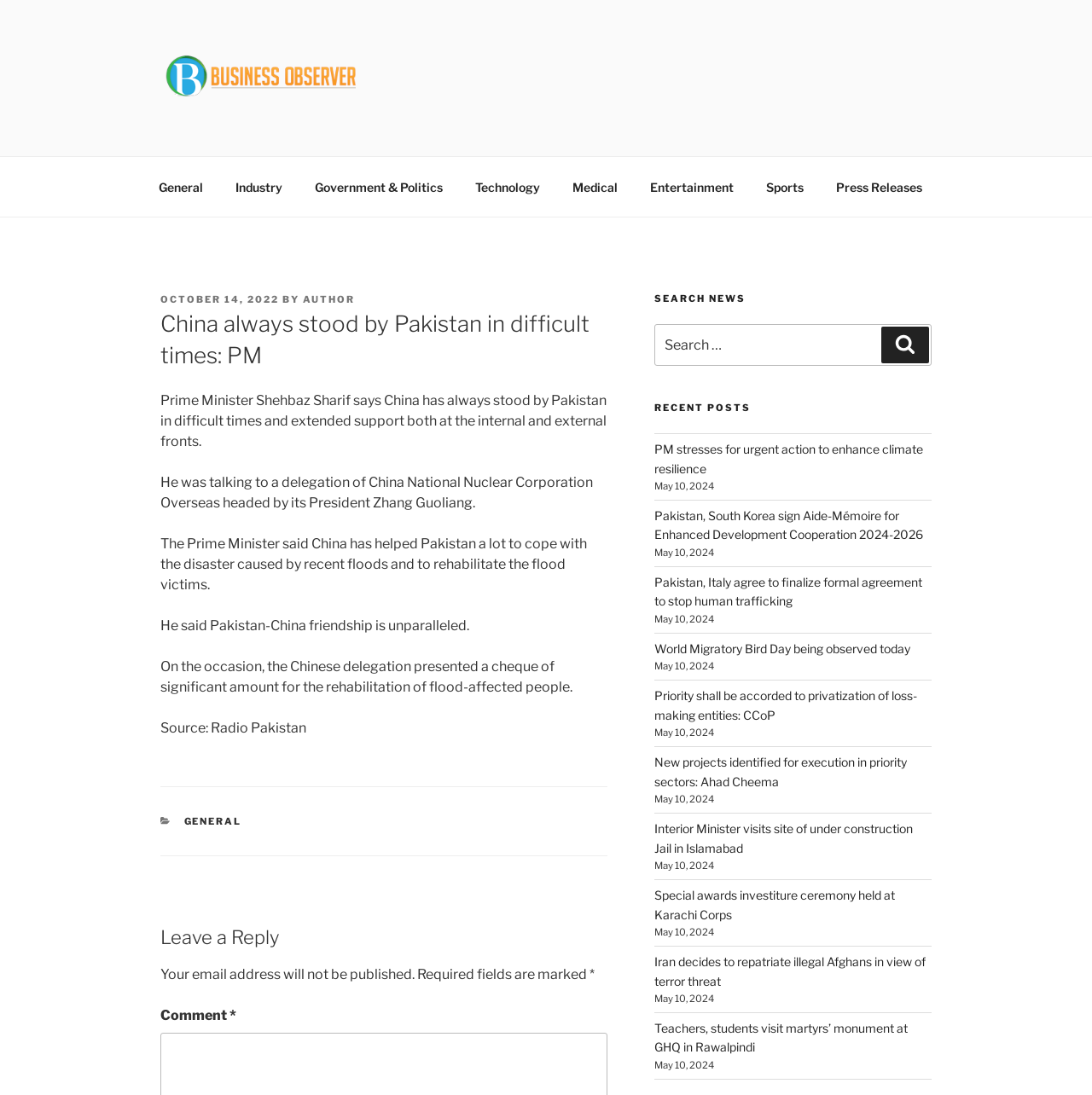Could you locate the bounding box coordinates for the section that should be clicked to accomplish this task: "View recent post 'PM stresses for urgent action to enhance climate resilience'".

[0.599, 0.404, 0.845, 0.434]